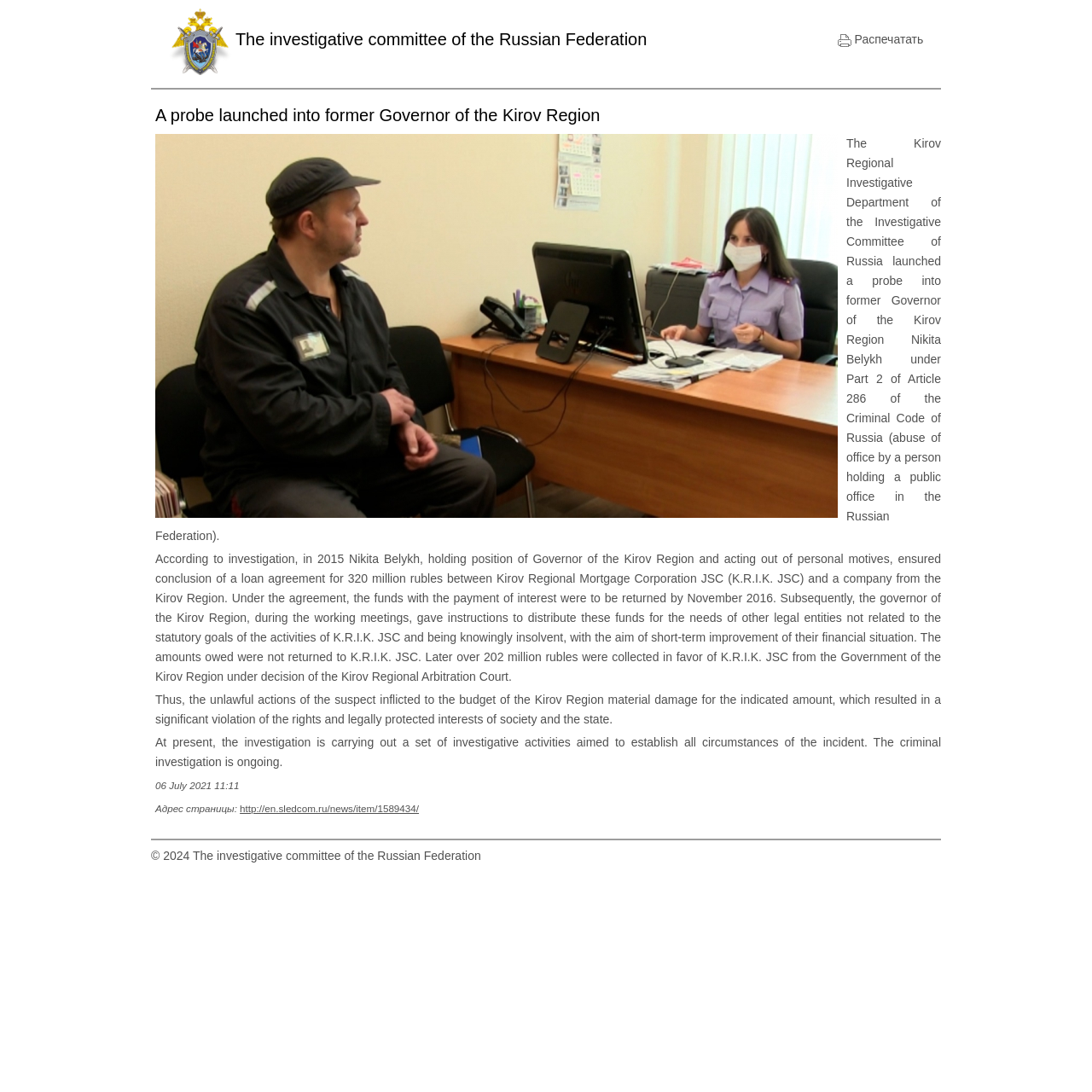Give a complete and precise description of the webpage's appearance.

The webpage is about a news article from the Investigative Committee of the Russian Federation. At the top, there is a heading that reads "The investigative committee of the Russian Federation". Below it, there is a link to print the page. 

The main content of the webpage is an article about a probe launched into the former Governor of the Kirov Region, Nikita Belykh. The article's heading is "A probe launched into former Governor of the Kirov Region". Above the heading, there is an image. 

The article describes the investigation into Nikita Belykh, who allegedly abused his office by ensuring a loan agreement between Kirov Regional Mortgage Corporation JSC and a company from the Kirov Region. The investigation found that the funds were not returned and were instead distributed to other legal entities, causing material damage to the budget of the Kirov Region.

The article is divided into four paragraphs, each describing a different aspect of the investigation. At the bottom of the article, there is a timestamp indicating that it was published on July 6, 2021, at 11:11. Below the timestamp, there is a link to the webpage's URL.

At the very bottom of the webpage, there is a copyright notice that reads "© 2024 The investigative committee of the Russian Federation".